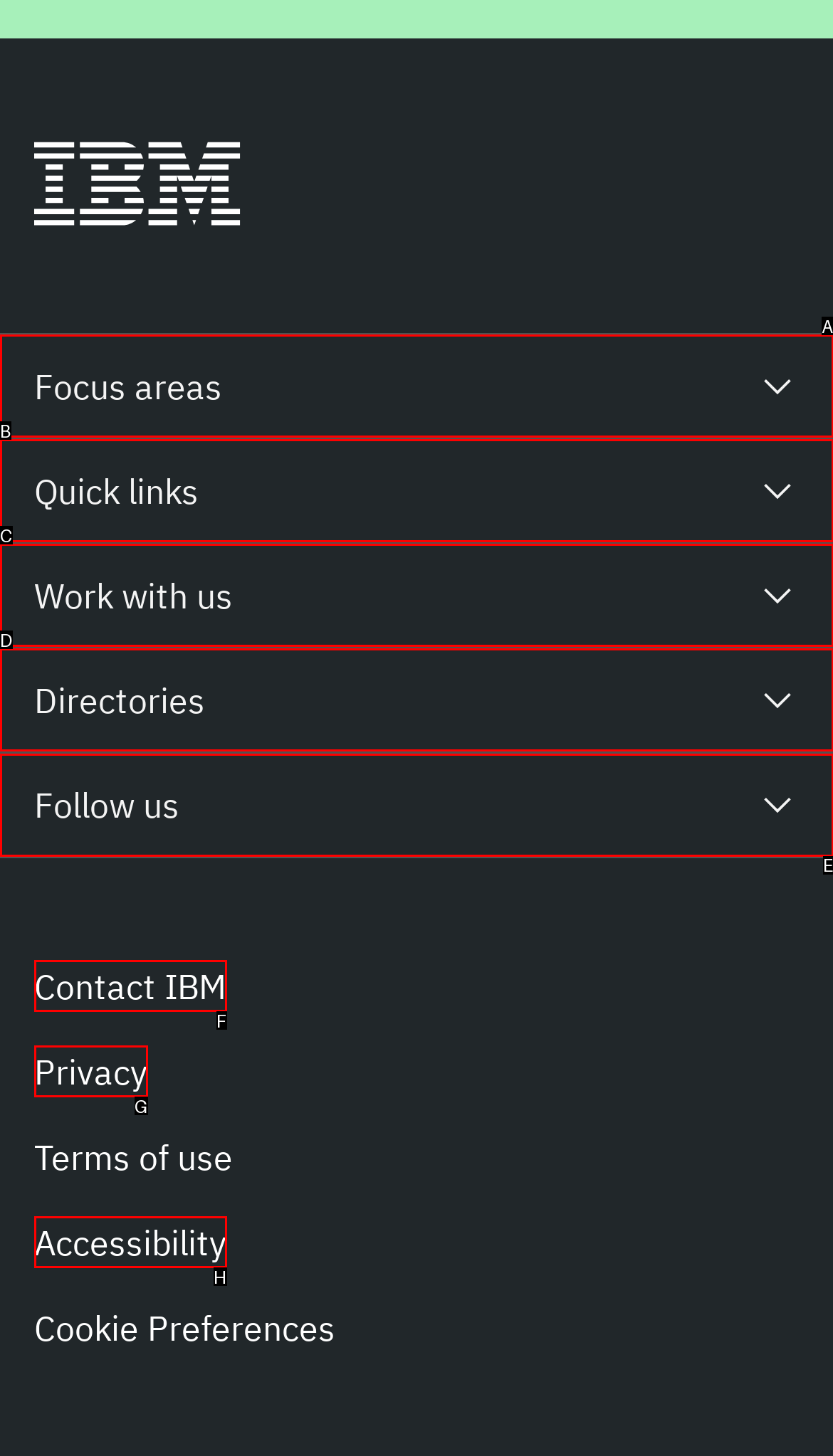Which lettered option should be clicked to achieve the task: Click on 'How to check balance on oyster card london?'? Choose from the given choices.

None